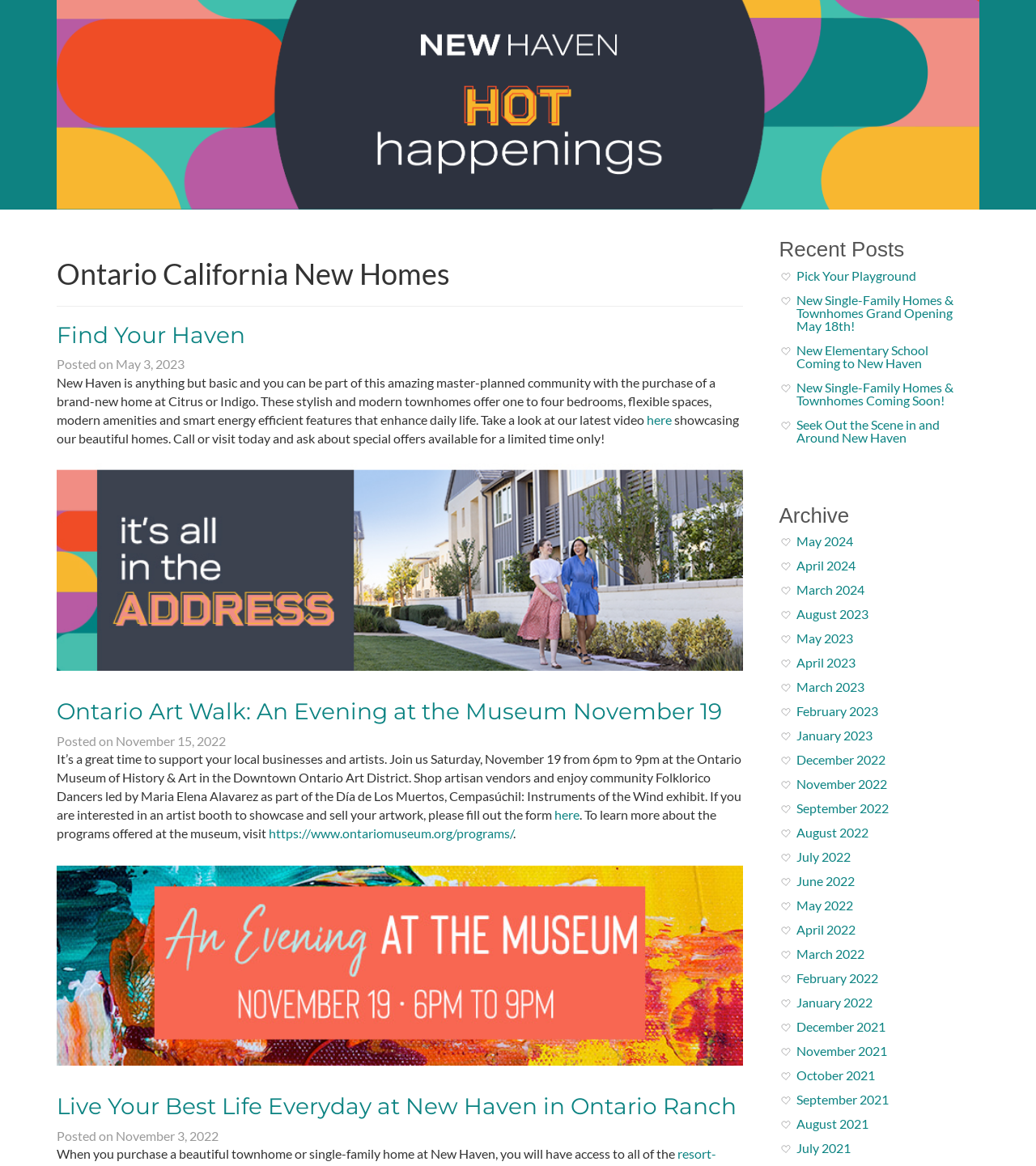Find the bounding box coordinates of the clickable region needed to perform the following instruction: "Read the article about Ontario Art Walk". The coordinates should be provided as four float numbers between 0 and 1, i.e., [left, top, right, bottom].

[0.055, 0.598, 0.697, 0.622]